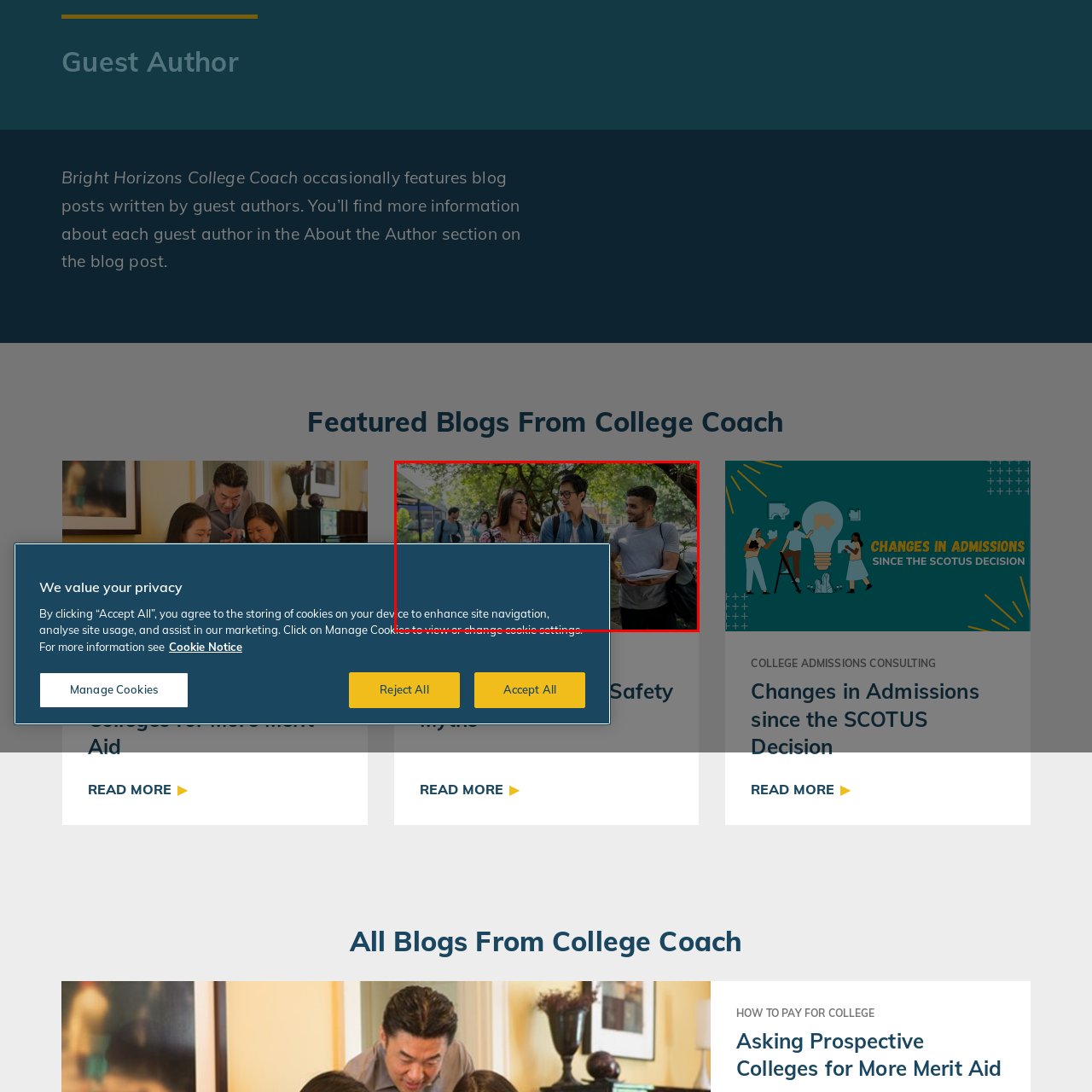What topics do the blogs explore?
Look closely at the image marked with a red bounding box and answer the question with as much detail as possible, drawing from the image.

The blogs explore topics related to college life and coaching, including how to navigate college life effectively, managing college expenses, and maximizing merit aid, which suggests that the blogs provide guidance and advice on various aspects of college life.